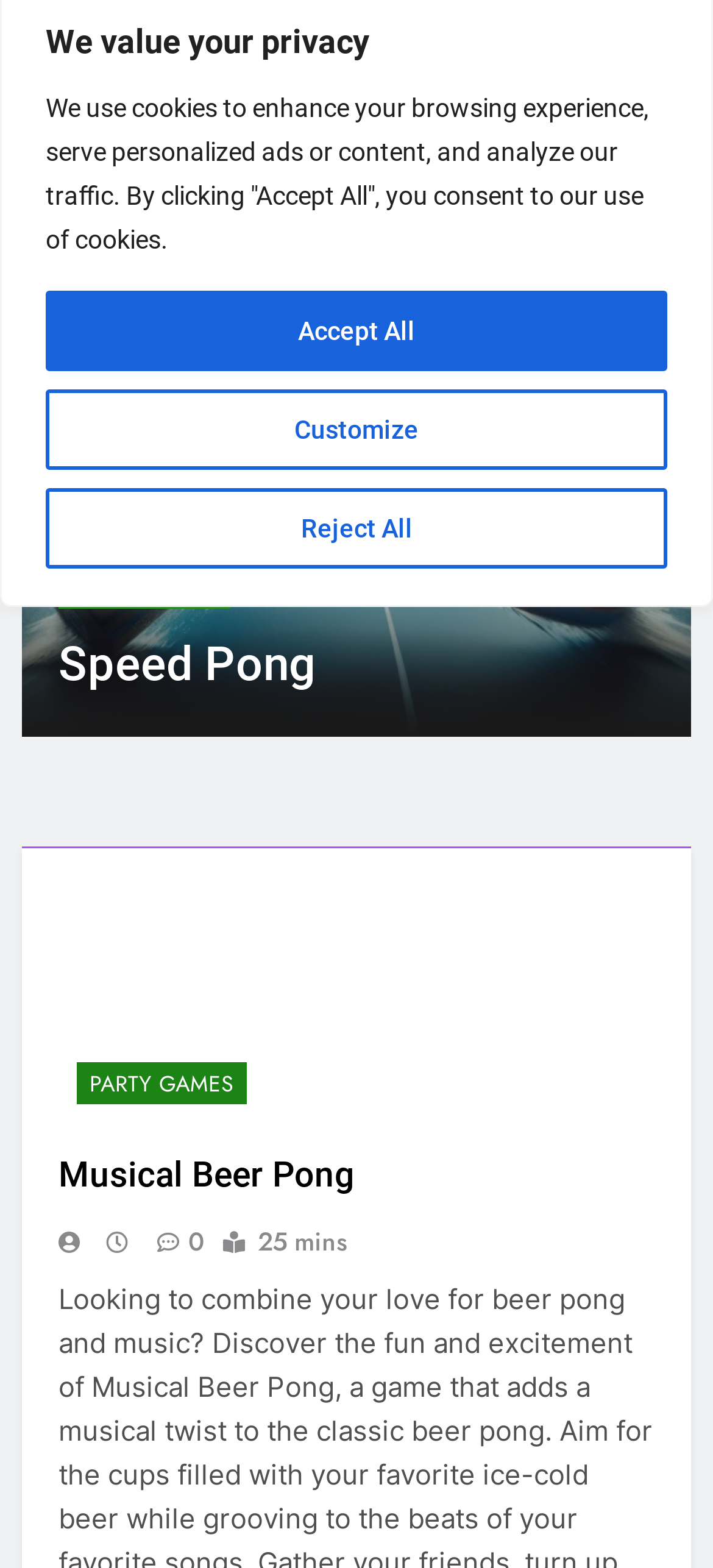Determine the bounding box coordinates for the UI element matching this description: "Party Games".

[0.082, 0.361, 0.323, 0.388]